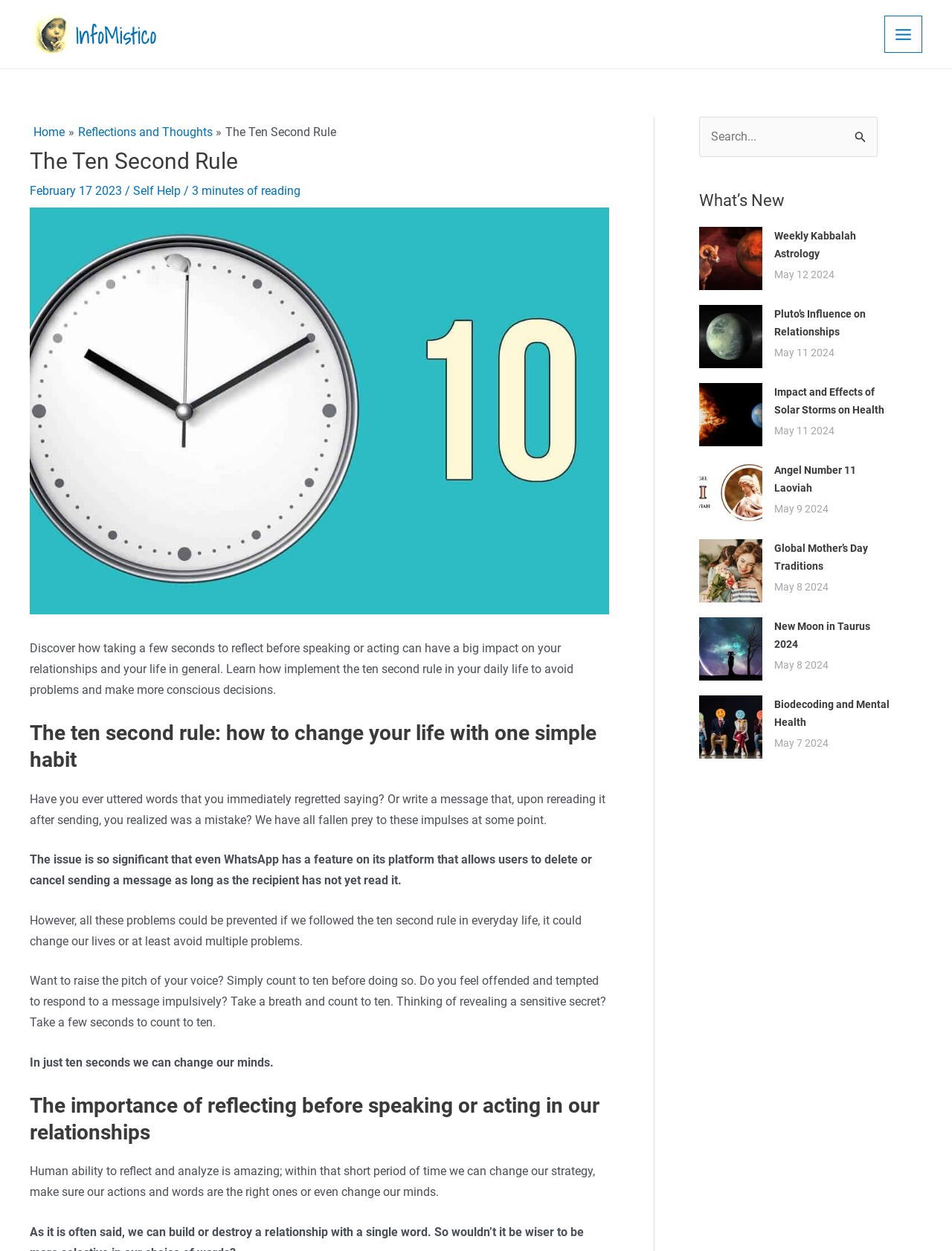Determine the bounding box coordinates of the target area to click to execute the following instruction: "Enter your name."

None